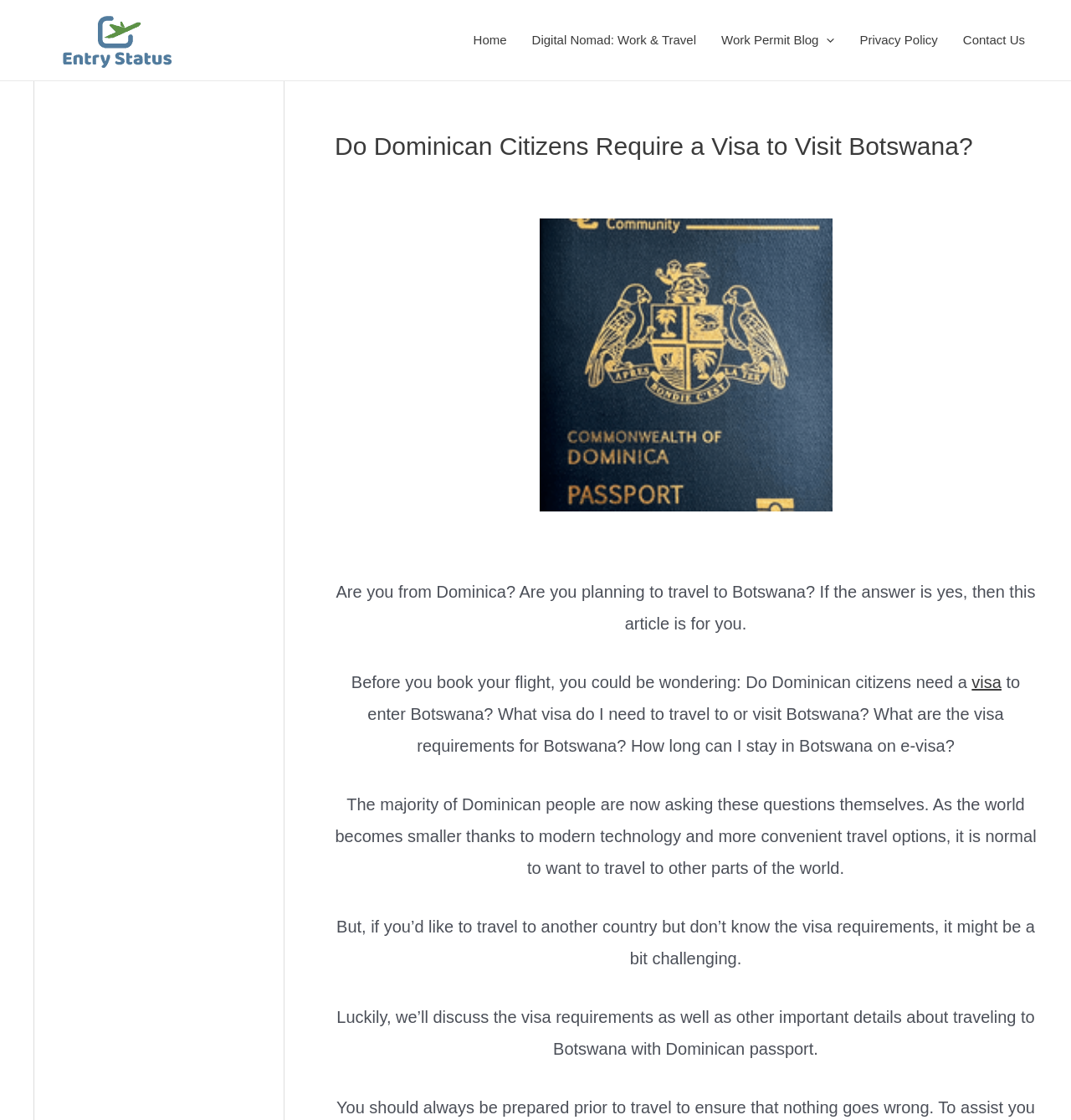What is the purpose of the article?
Give a comprehensive and detailed explanation for the question.

The article aims to provide information about the visa requirements for Dominican citizens traveling to Botswana, as mentioned in the introductory paragraphs.